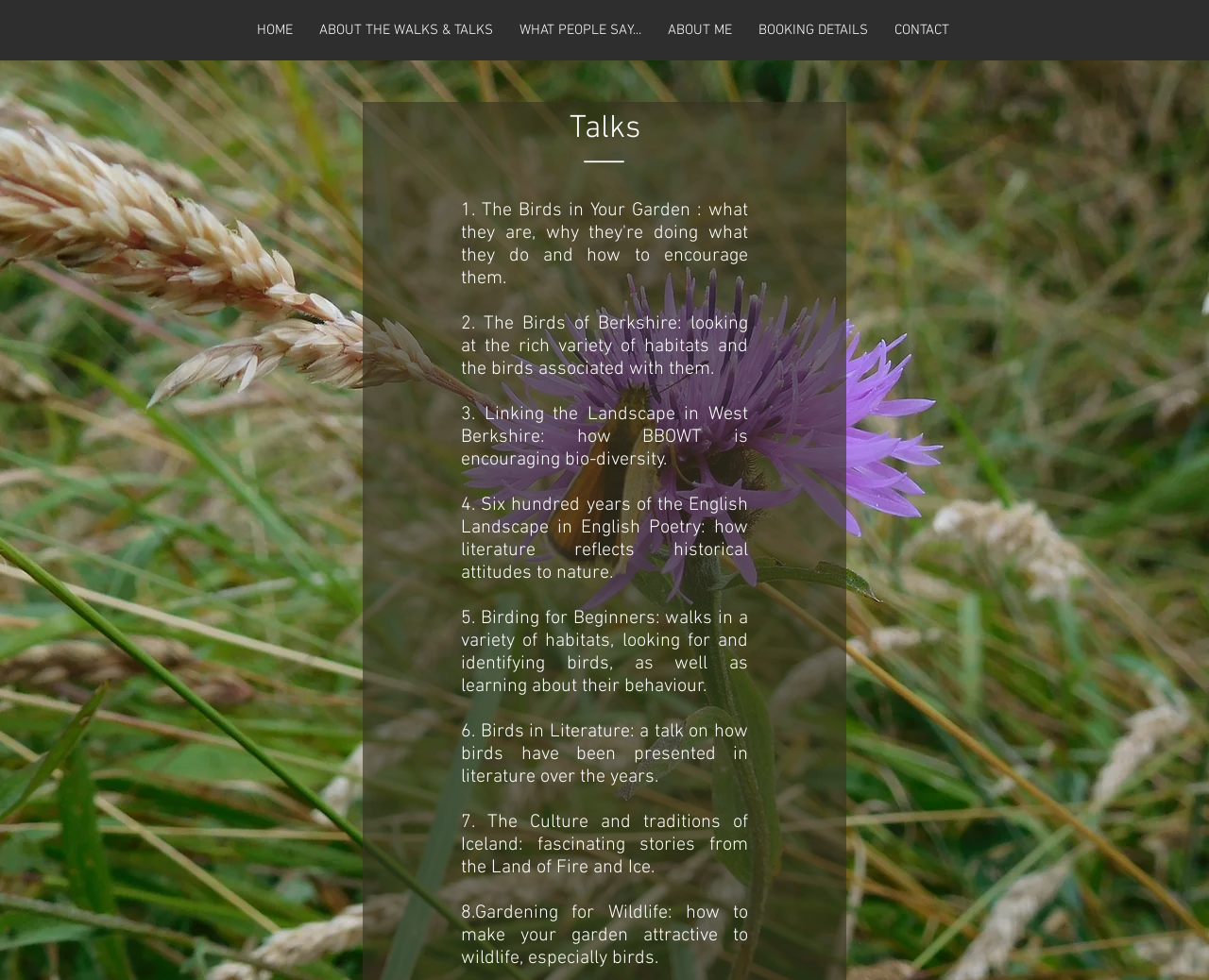Extract the bounding box coordinates for the described element: "WHAT PEOPLE SAY...". The coordinates should be represented as four float numbers between 0 and 1: [left, top, right, bottom].

[0.419, 0.019, 0.541, 0.042]